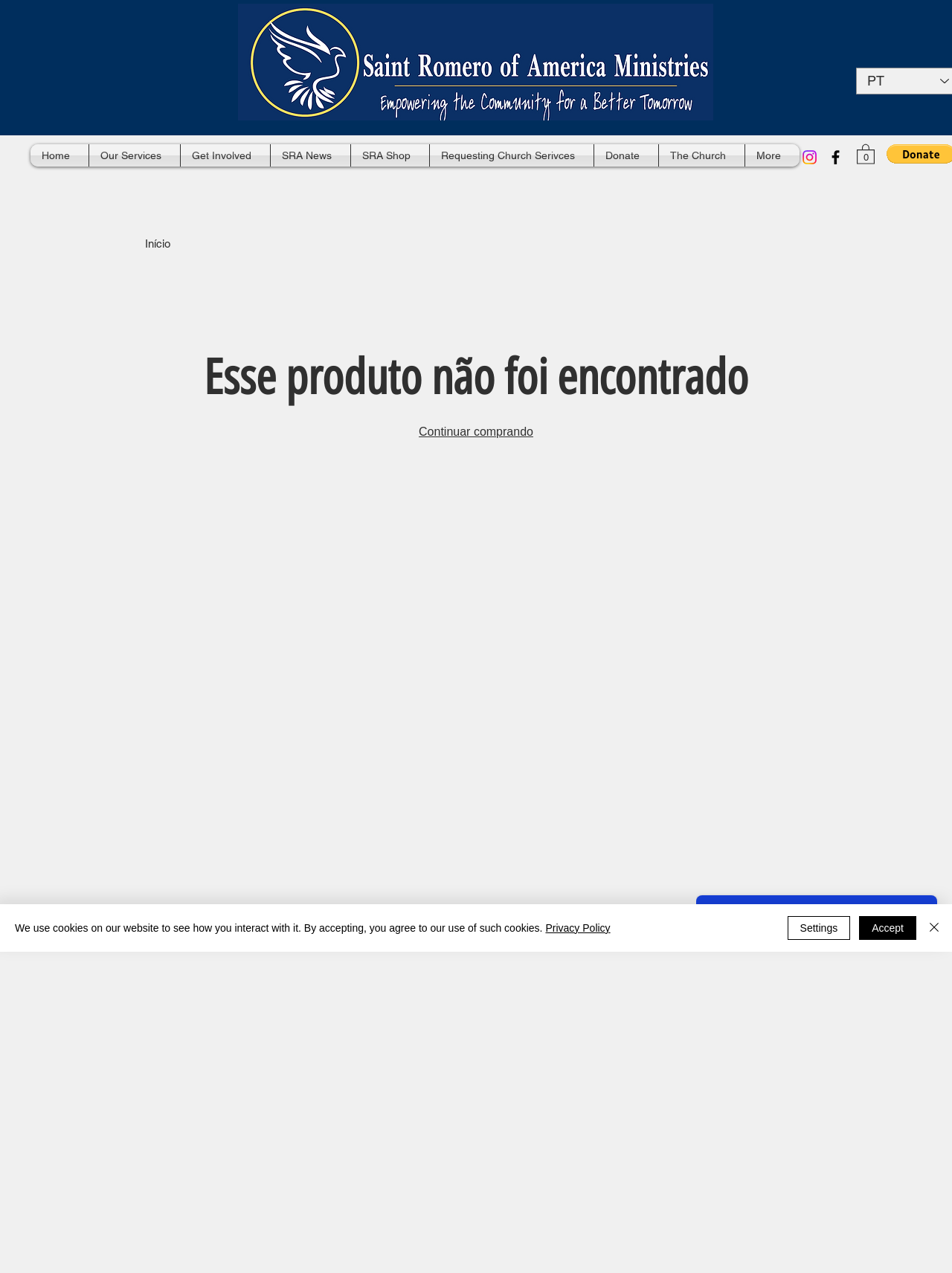Using the description "Requesting Church Serivces", predict the bounding box of the relevant HTML element.

[0.452, 0.113, 0.623, 0.131]